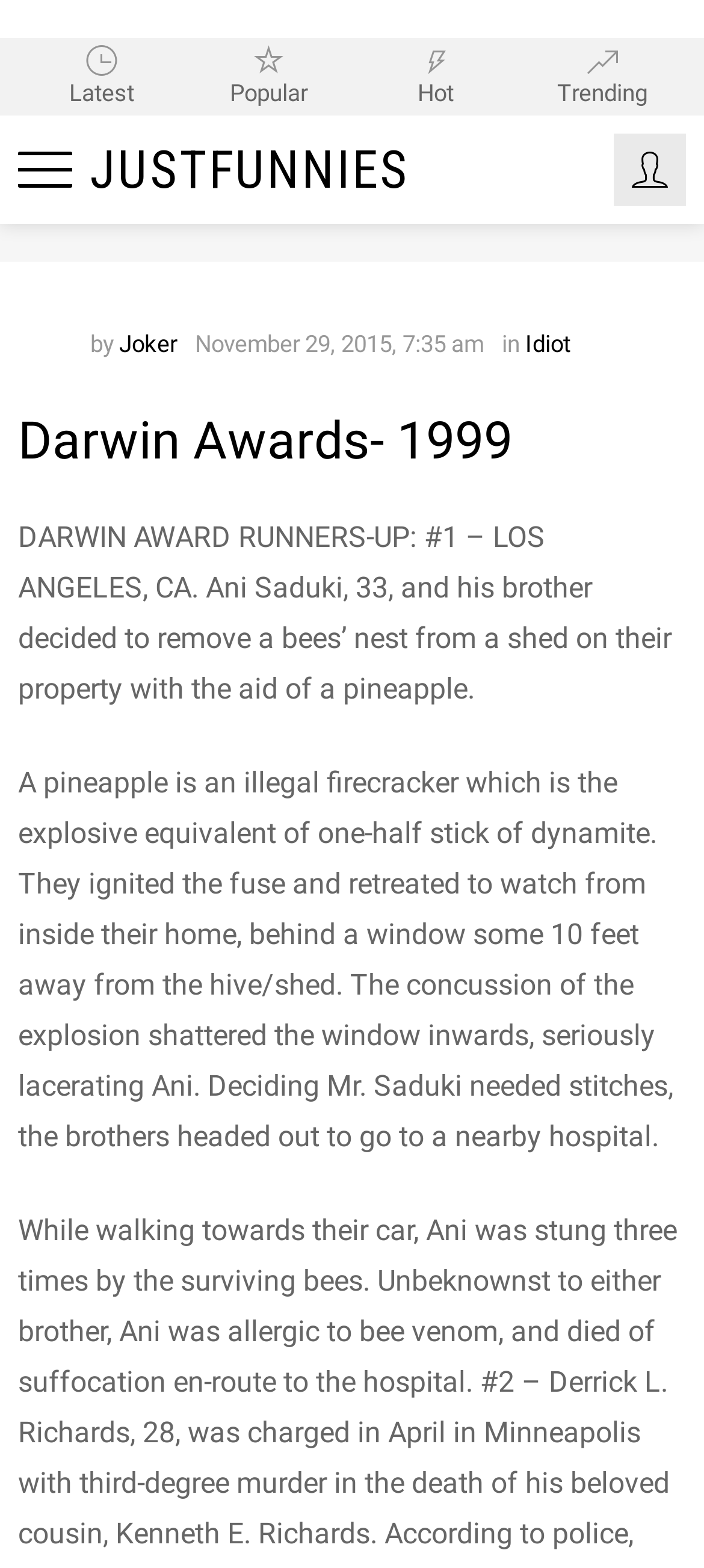Could you provide the bounding box coordinates for the portion of the screen to click to complete this instruction: "visit JUSTFUNNIES"?

[0.128, 0.088, 0.582, 0.127]